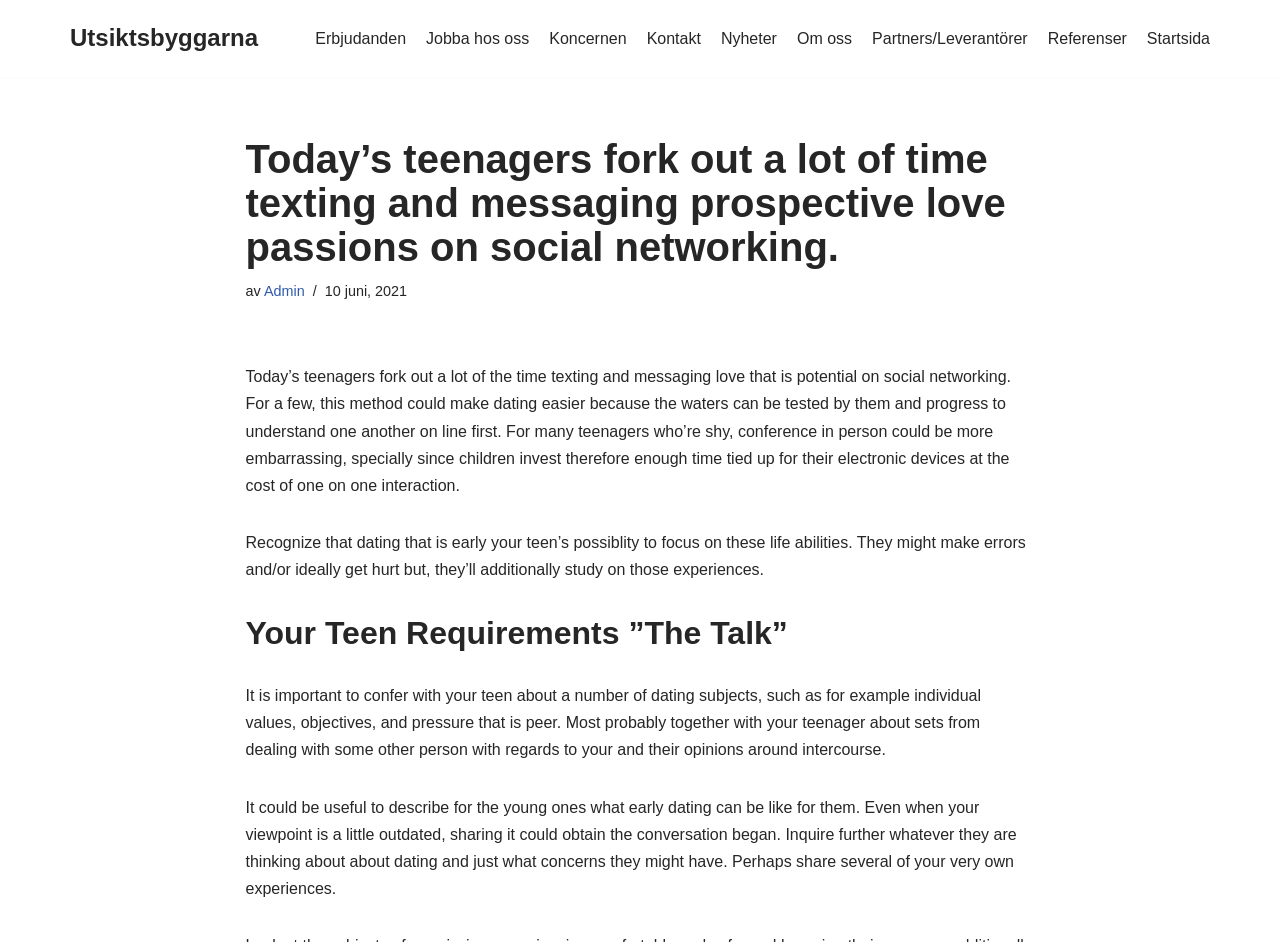Find the bounding box coordinates of the clickable region needed to perform the following instruction: "Click the 'Admin' link". The coordinates should be provided as four float numbers between 0 and 1, i.e., [left, top, right, bottom].

[0.206, 0.3, 0.238, 0.317]